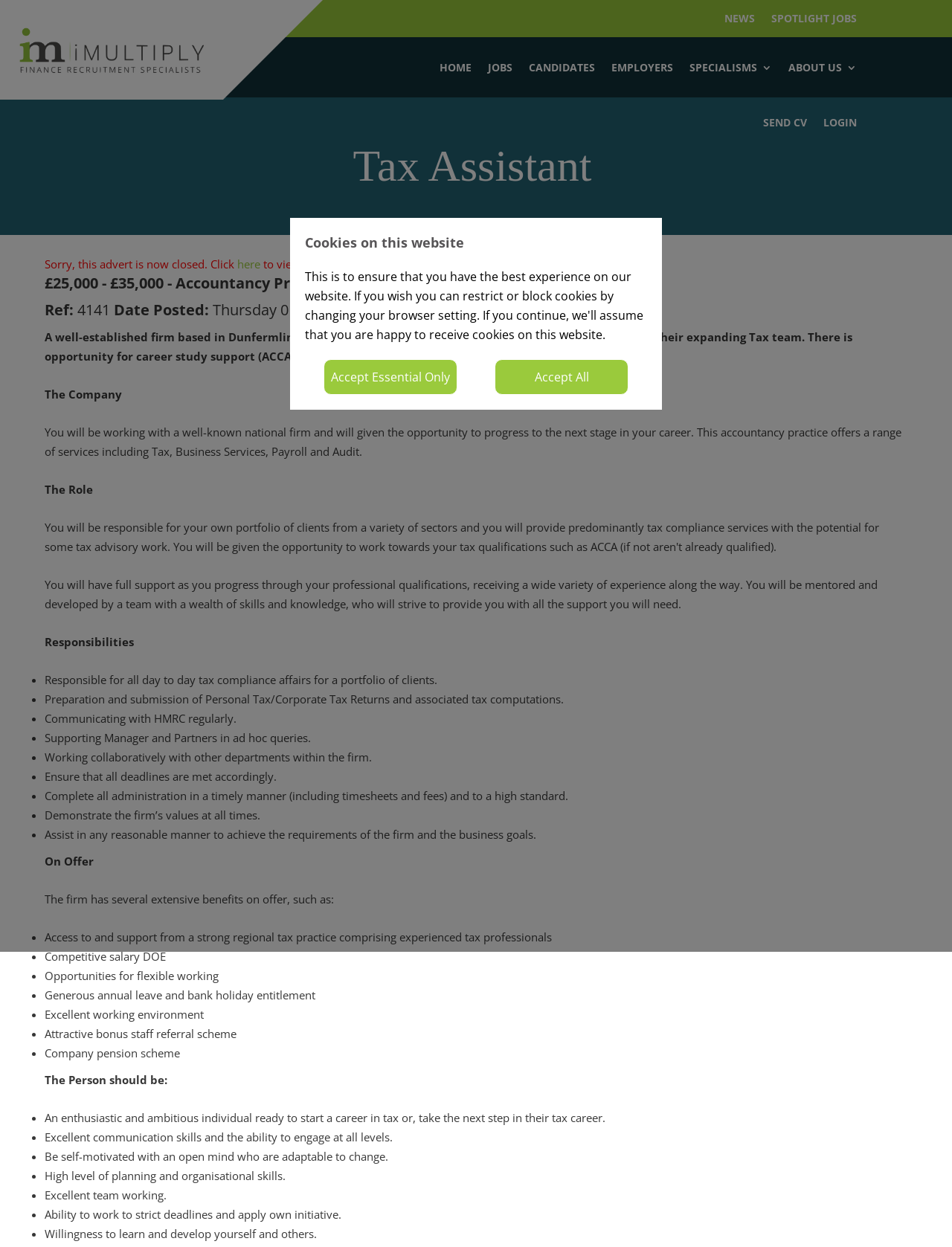Give a detailed explanation of the elements present on the webpage.

This webpage is a job posting for a Tax Assistant/Senior position at an accountancy practice based in Dunfermline. At the top of the page, there is a header section with links to "NEWS", "SPOTLIGHT JOBS", "HOME", "JOBS", "CANDIDATES", "EMPLOYERS", "SPECIALISMS 3", and "ABOUT US 3". Below the header, there is a section with a logo and a link to "SEND CV" and "LOGIN" on the right side.

The main content of the page is divided into sections. The first section has a heading "Tax Assistant" and provides a brief overview of the job position. Below this section, there is a notice stating that the advert is now closed, with a link to view live vacancies.

The next section provides details about the job, including the salary range, job type, and reference number. This is followed by a section describing the company, which is a well-established firm offering career study support and progression opportunities.

The job responsibilities are listed in a section with bullet points, including tasks such as tax compliance, preparation and submission of tax returns, communication with HMRC, and supporting managers and partners.

The page also lists the benefits offered by the company, including access to a strong regional tax practice, competitive salary, flexible working, generous annual leave, and a company pension scheme.

Finally, the page outlines the required skills and qualities for the job, including enthusiasm, excellent communication skills, self-motivation, and the ability to work to strict deadlines.